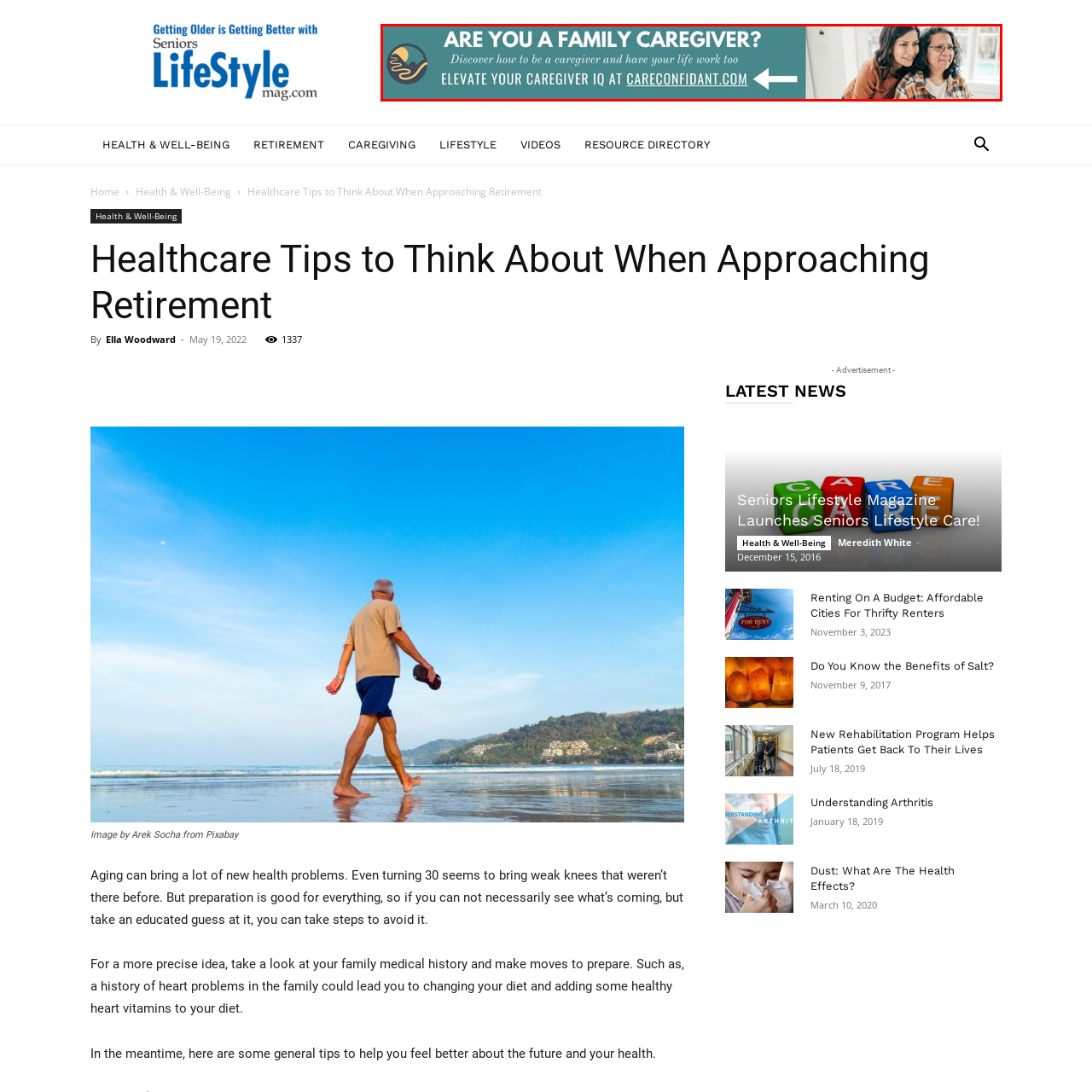Provide a thorough description of the scene captured within the red rectangle.

This image features a compelling banner encouraging family caregivers to enhance their caregiving skills. The text prominently asks, "Are you a family caregiver?" and invites viewers to discover effective caregiving strategies to balance their personal and professional lives. The banner also promotes the website careconfidant.com, suggesting that viewers can elevate their caregiver IQ through its resources. Accompanying the text are visuals of a caring interaction between a younger individual and an elderly person, symbolizing support and connection within the caregiving experience. The overall design utilizes engaging colors and an inviting layout, making it a friendly call to action for those involved in caregiving roles.